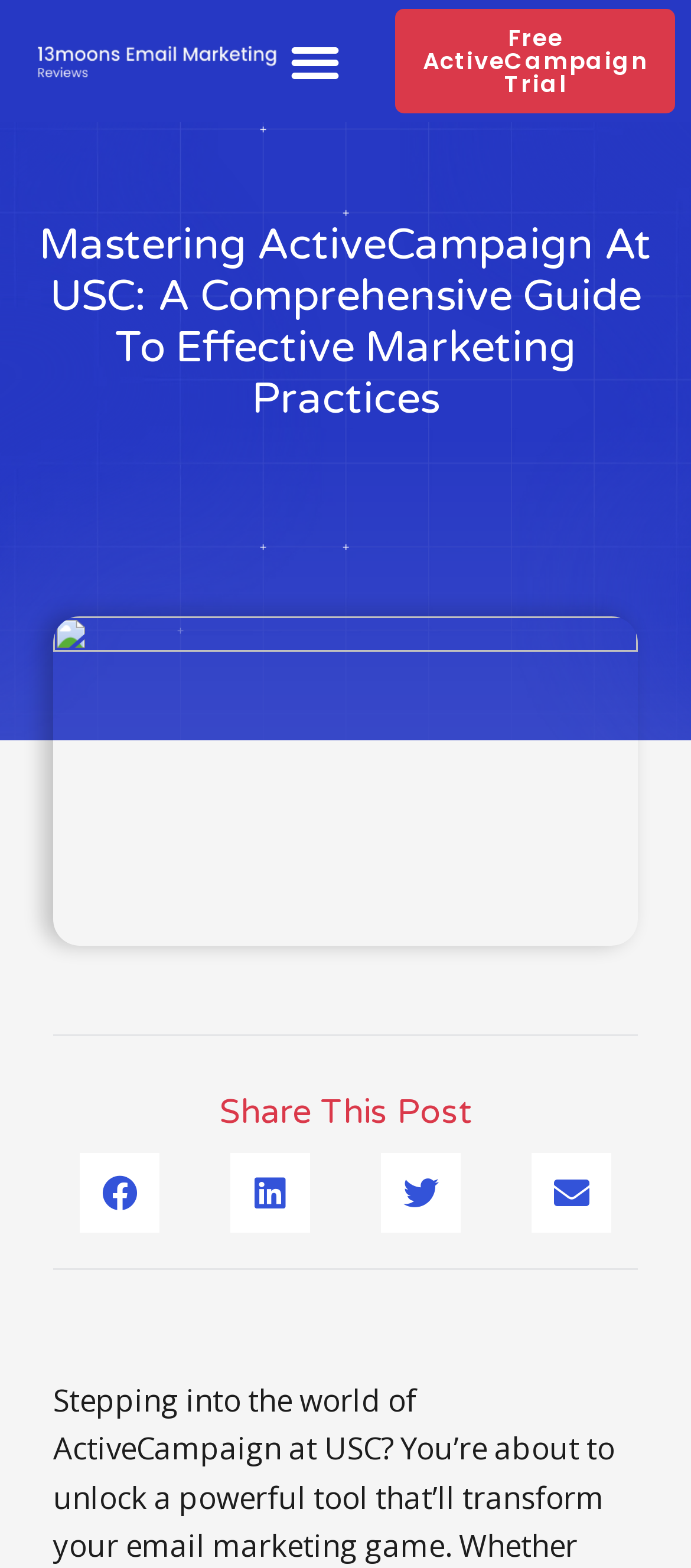Using the provided description Menu, find the bounding box coordinates for the UI element. Provide the coordinates in (top-left x, top-left y, bottom-right x, bottom-right y) format, ensuring all values are between 0 and 1.

[0.4, 0.014, 0.512, 0.064]